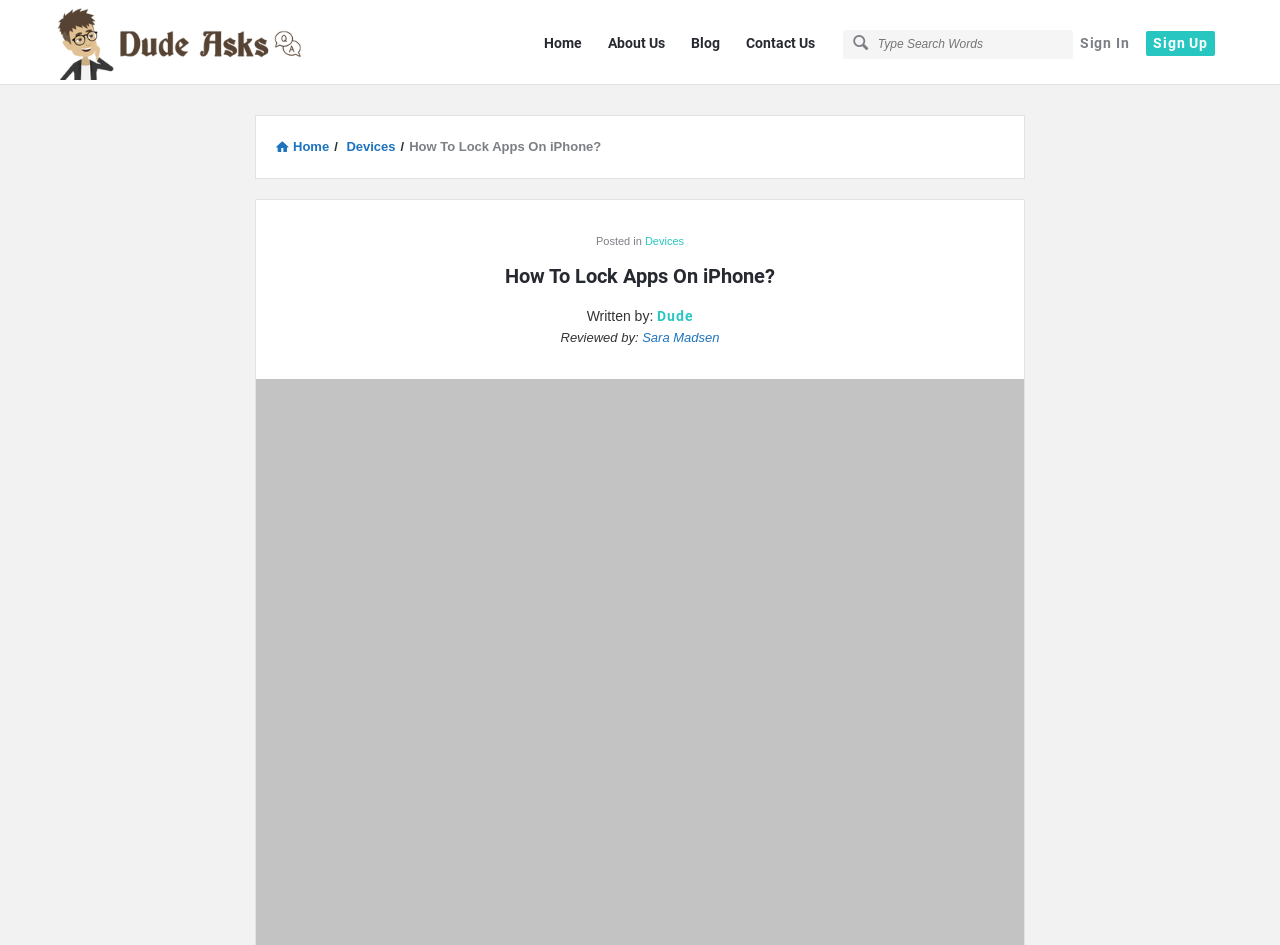Convey a detailed summary of the webpage, mentioning all key elements.

The webpage is about a tutorial on how to lock apps on an iPhone, with a focus on keeping sensitive information secure. At the top left corner, there is a logo of "Dude Asks" with a link to the website's homepage. Next to the logo, there are links to "Sign In" and "Sign Up" at the top right corner. 

Below the logo, there is a search bar with a search box and a "Search" button. The search bar is located at the top center of the page. 

Underneath the search bar, there are navigation links to "Home", "About Us", "Blog", and "Contact Us" at the top center of the page. 

The main content of the webpage is a tutorial on how to lock apps on an iPhone, with a heading "How To Lock Apps On iPhone?" at the top center of the page. The tutorial is written by "Dude" and reviewed by "Sara Madsen". 

There is a breadcrumb navigation at the top center of the page, showing the path "Home > Devices > How To Lock Apps On iPhone?". 

At the bottom of the page, there is a link to the same tutorial, "How To Lock Apps On iPhone?", which is likely a footer link.